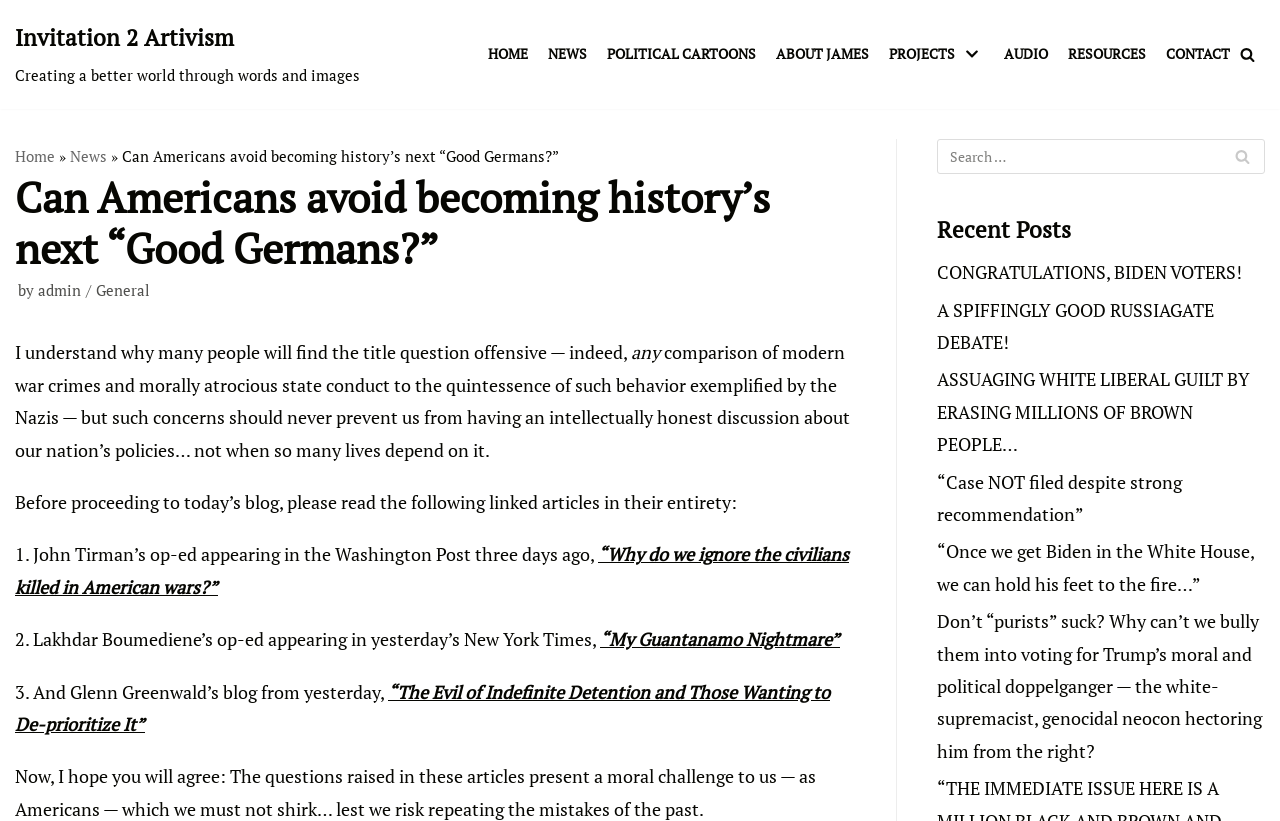Please look at the image and answer the question with a detailed explanation: What is the purpose of the search box?

I inferred the purpose of the search box by looking at its location and the text 'Search for:' next to it, which suggests that it is used to search the website for specific content.